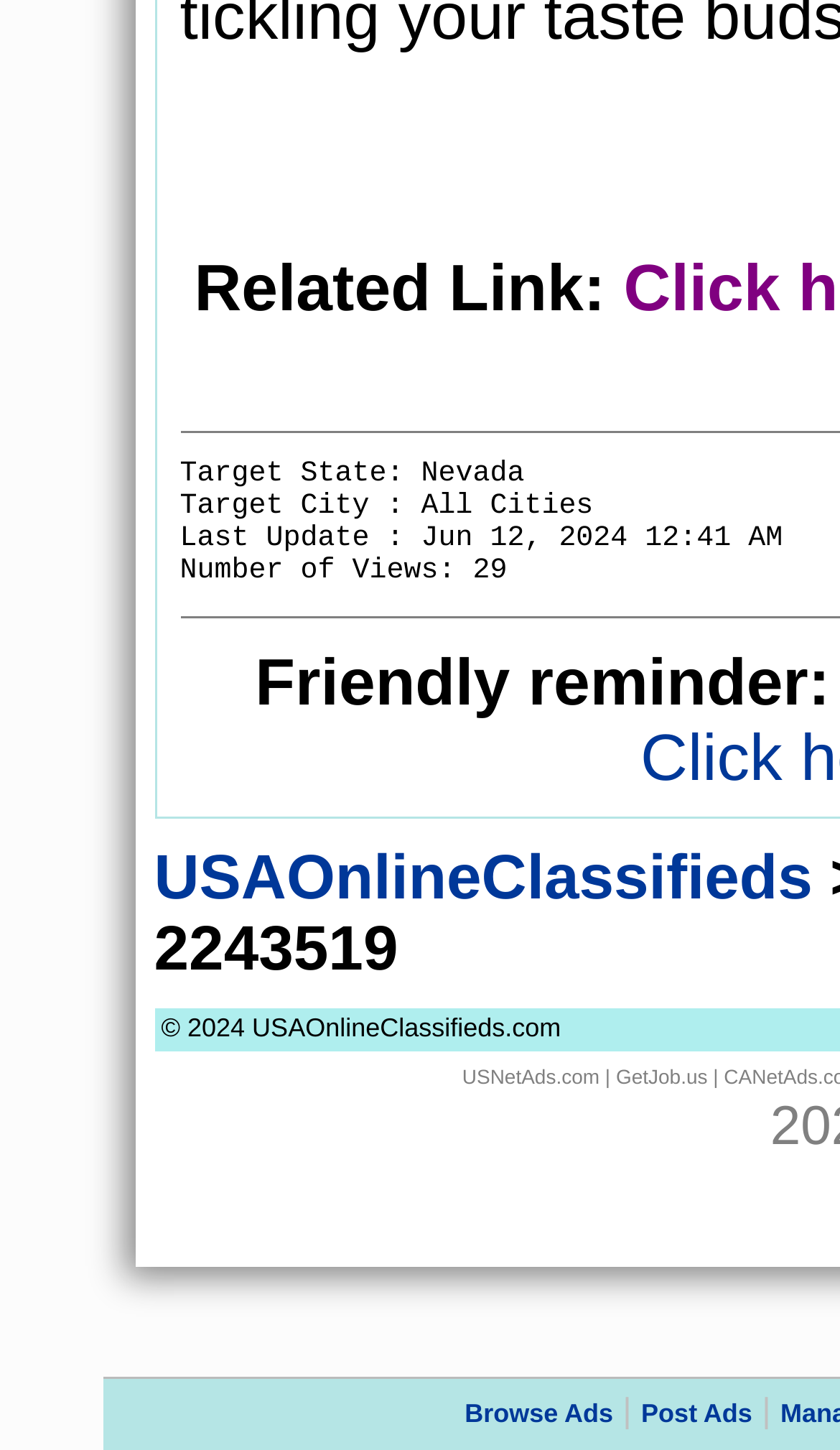What are the two options above the footer?
Carefully analyze the image and provide a thorough answer to the question.

The two options above the footer of the webpage are 'Browse Ads' and 'Post Ads', which can be found in the link elements with the corresponding text.